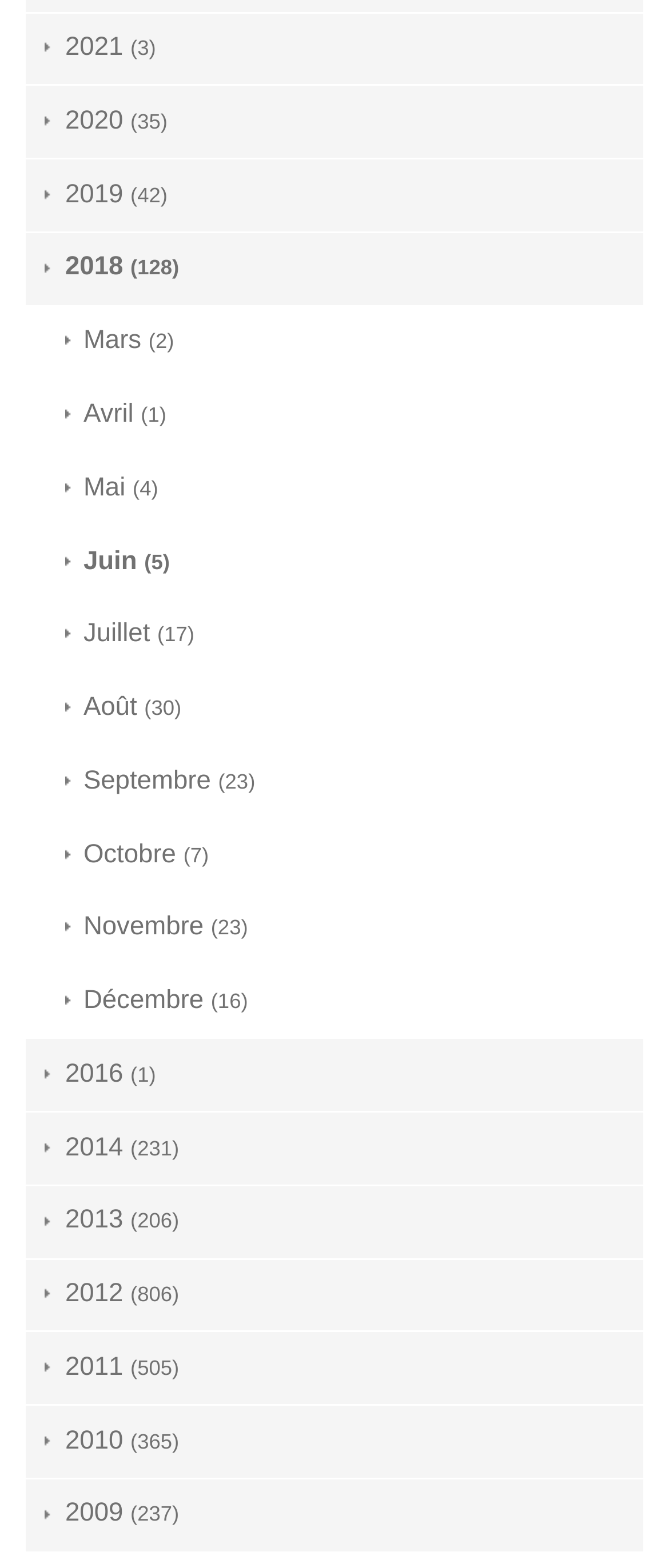Please identify the bounding box coordinates of the area I need to click to accomplish the following instruction: "view 2012 posts".

[0.039, 0.803, 0.961, 0.849]